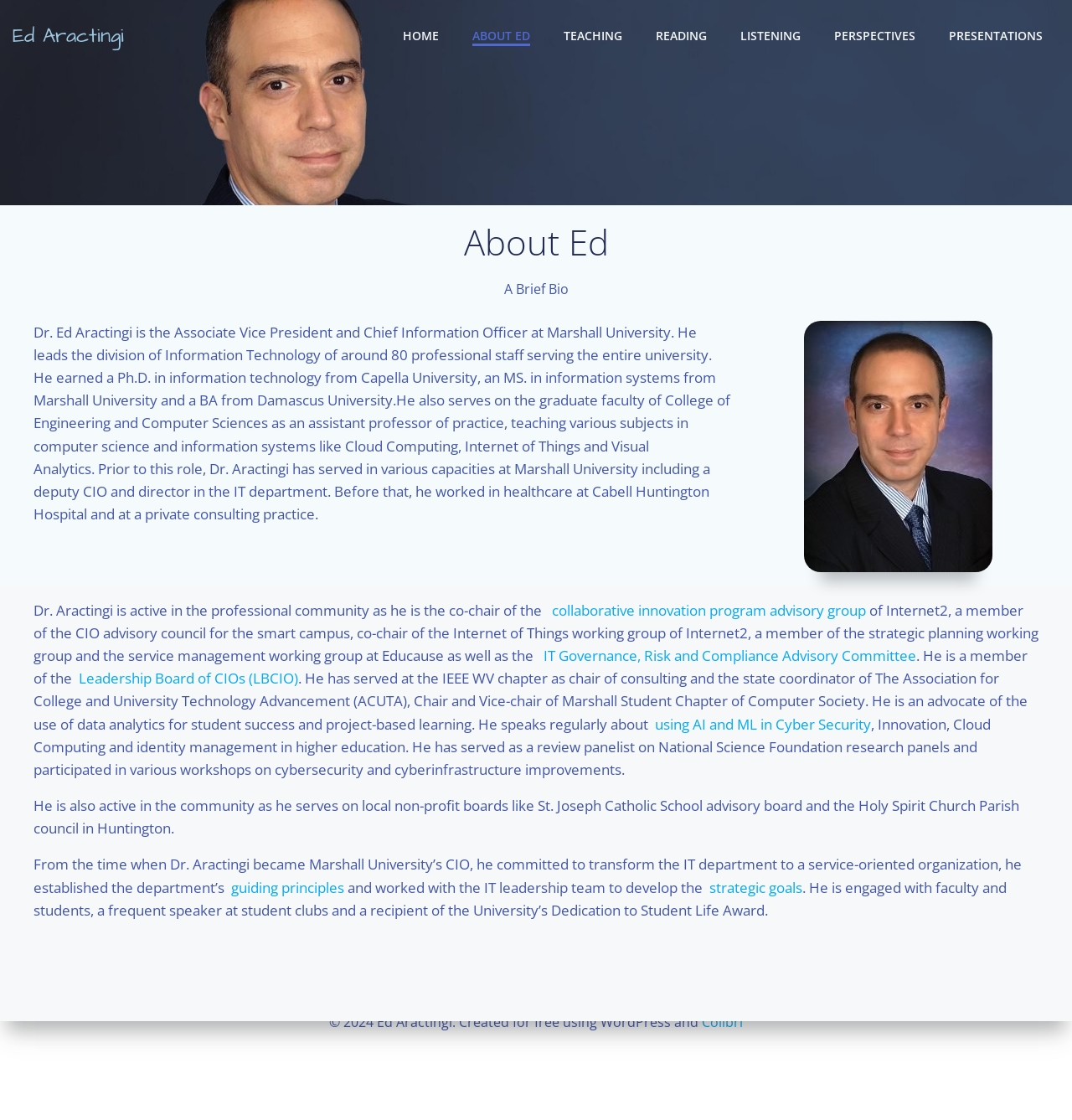Find the bounding box coordinates of the element you need to click on to perform this action: 'Visit the collaborative innovation program advisory group'. The coordinates should be represented by four float values between 0 and 1, in the format [left, top, right, bottom].

[0.515, 0.536, 0.808, 0.553]